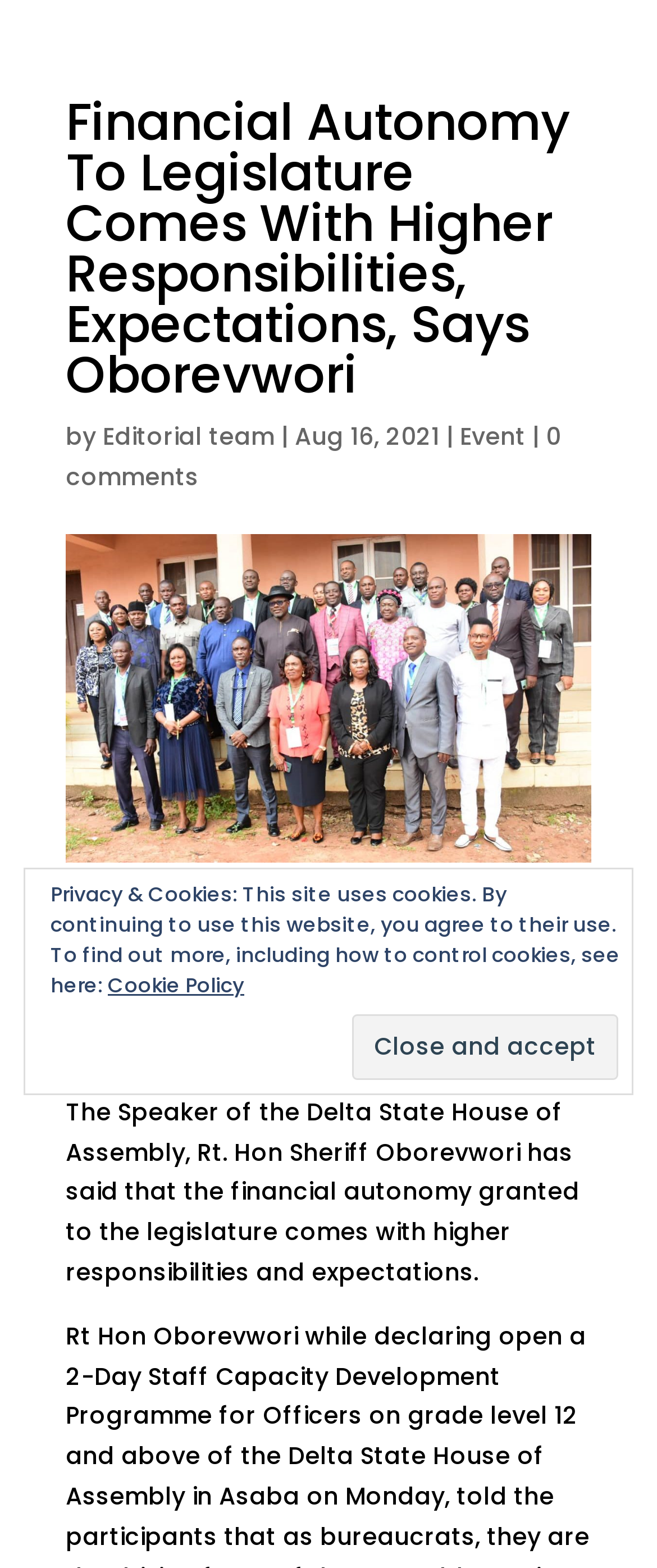Extract the text of the main heading from the webpage.

Financial Autonomy To Legislature Comes With Higher Responsibilities, Expectations, Says Oborevwori